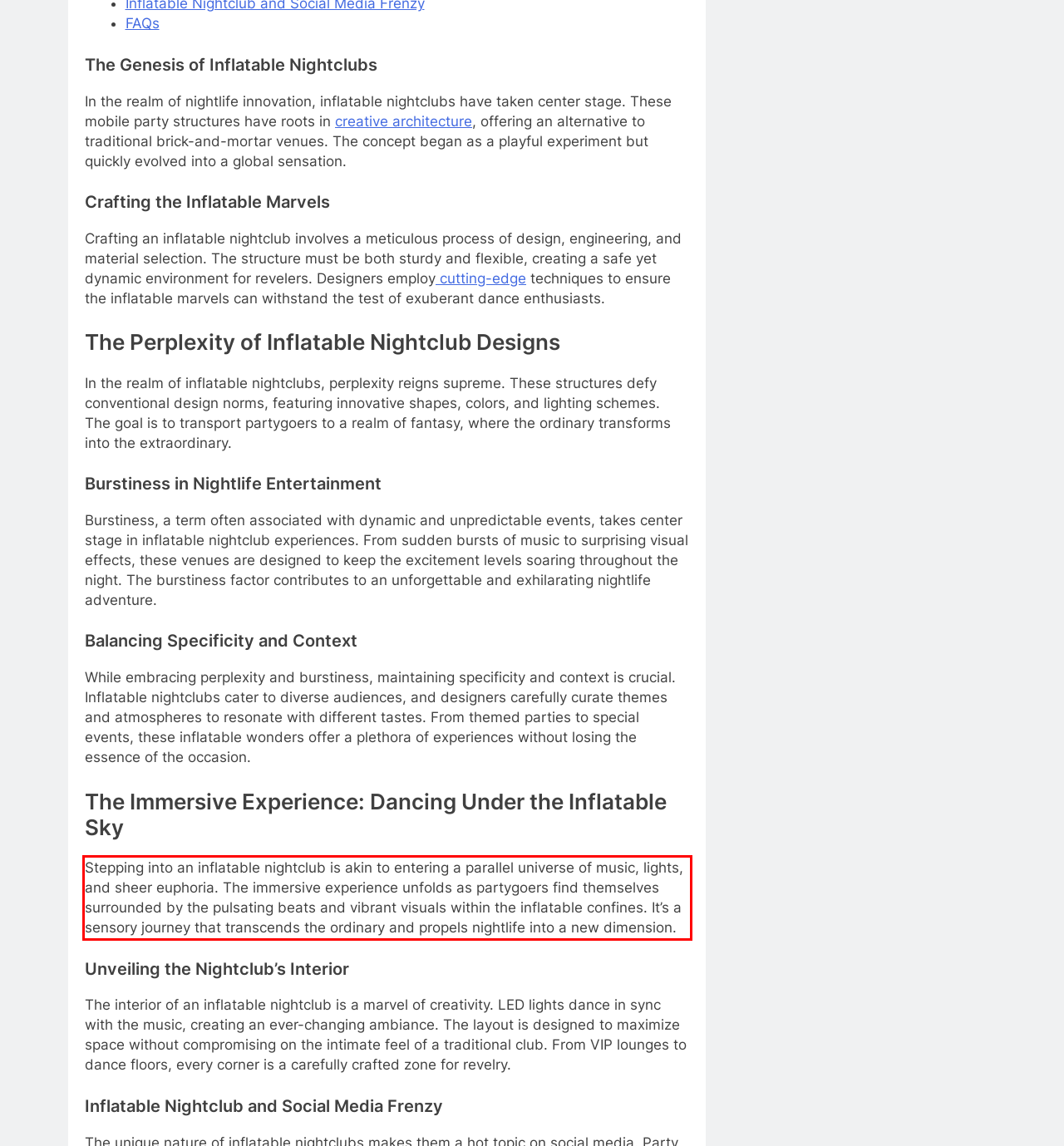Examine the webpage screenshot and use OCR to obtain the text inside the red bounding box.

Stepping into an inflatable nightclub is akin to entering a parallel universe of music, lights, and sheer euphoria. The immersive experience unfolds as partygoers find themselves surrounded by the pulsating beats and vibrant visuals within the inflatable confines. It’s a sensory journey that transcends the ordinary and propels nightlife into a new dimension.